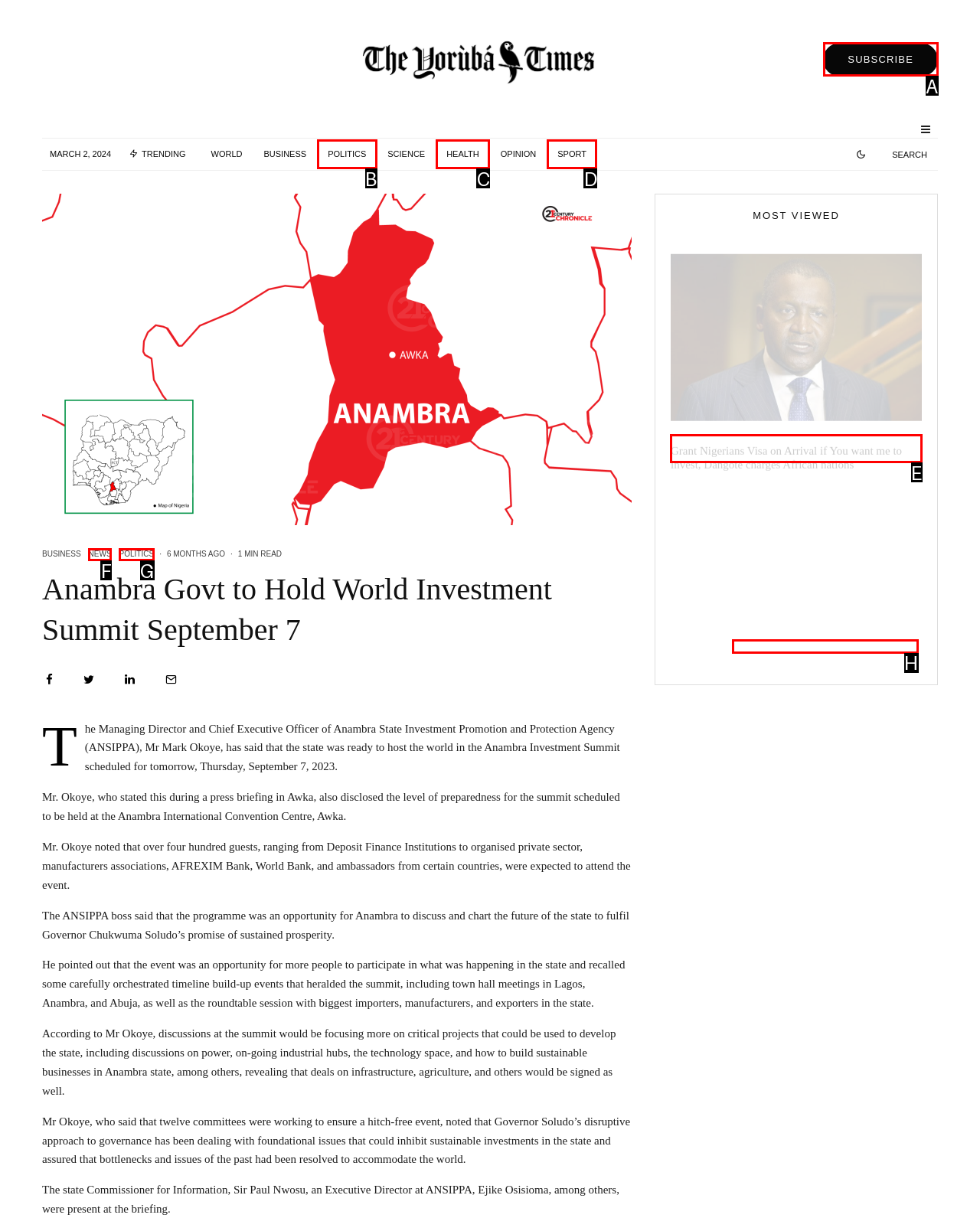Select the correct UI element to complete the task: Click on the 'Grant Nigerians Visa on Arrival if You want me to invest, Dangote charges African nations' link
Please provide the letter of the chosen option.

E